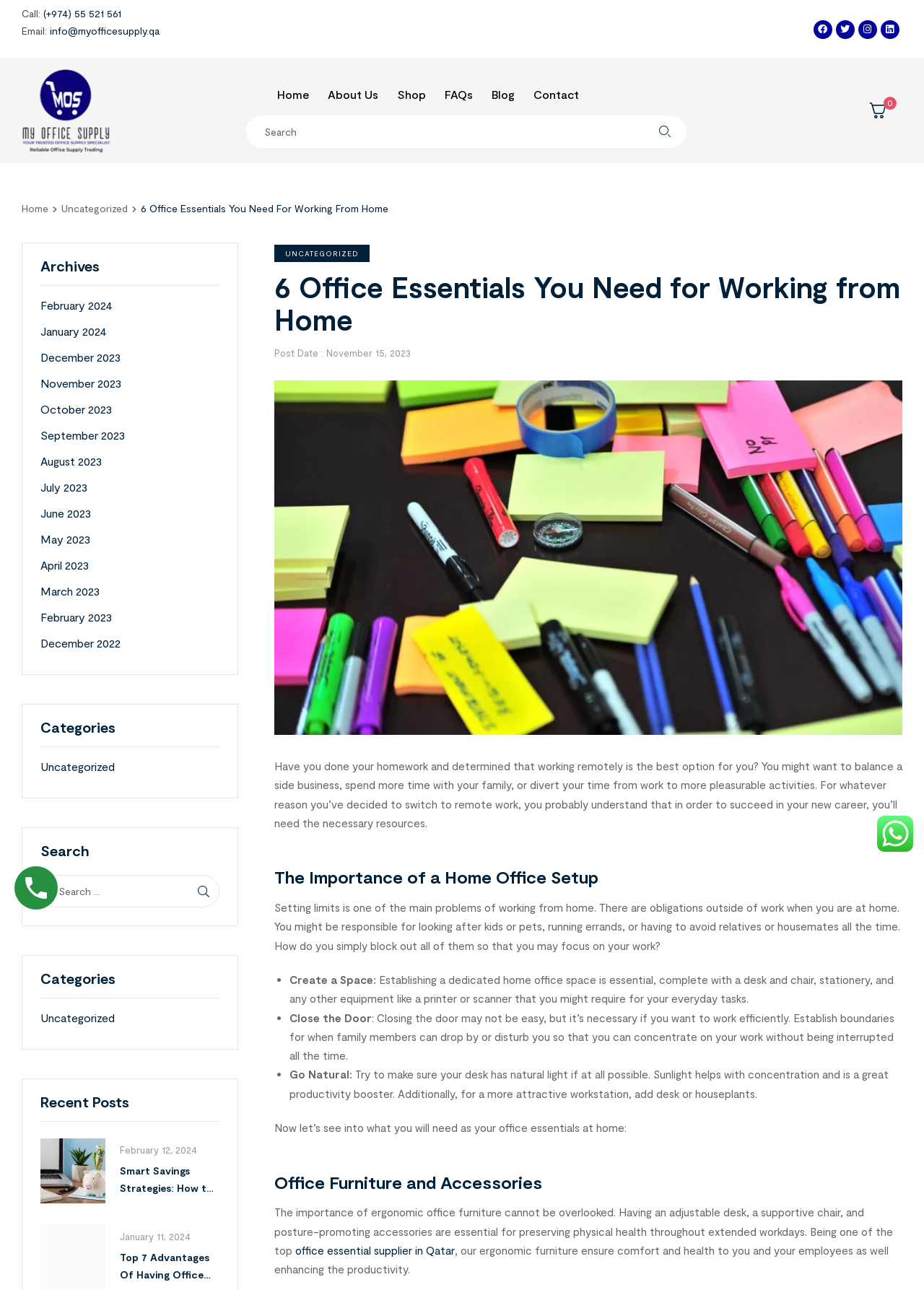Kindly provide the bounding box coordinates of the section you need to click on to fulfill the given instruction: "Check the recent posts".

[0.044, 0.847, 0.14, 0.861]